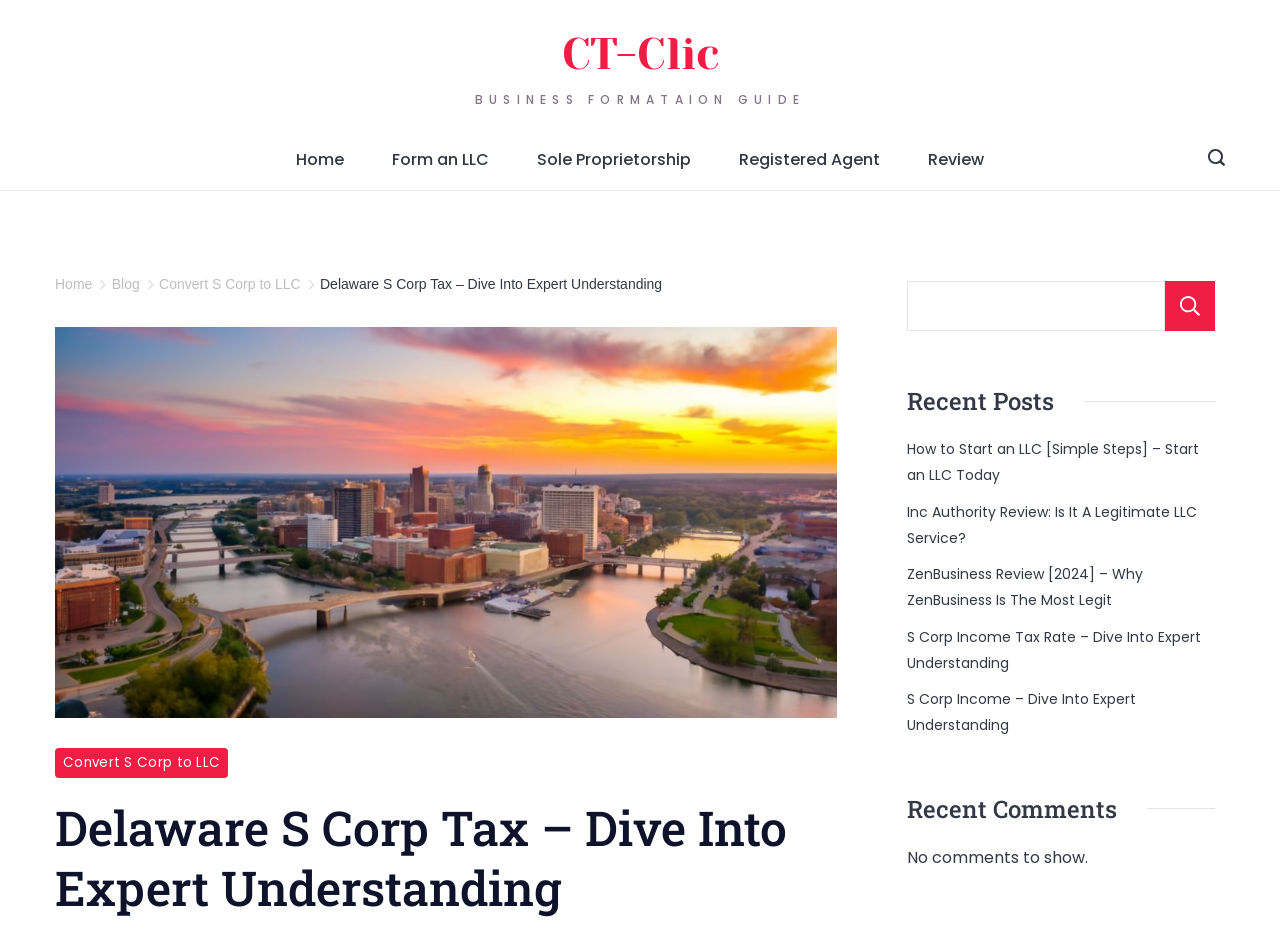Using the details from the image, please elaborate on the following question: What is the purpose of the search bar?

The search bar is located at the top right corner of the webpage, and it has a search icon and a text input field. This suggests that the purpose of the search bar is to allow users to search for specific content within the website.